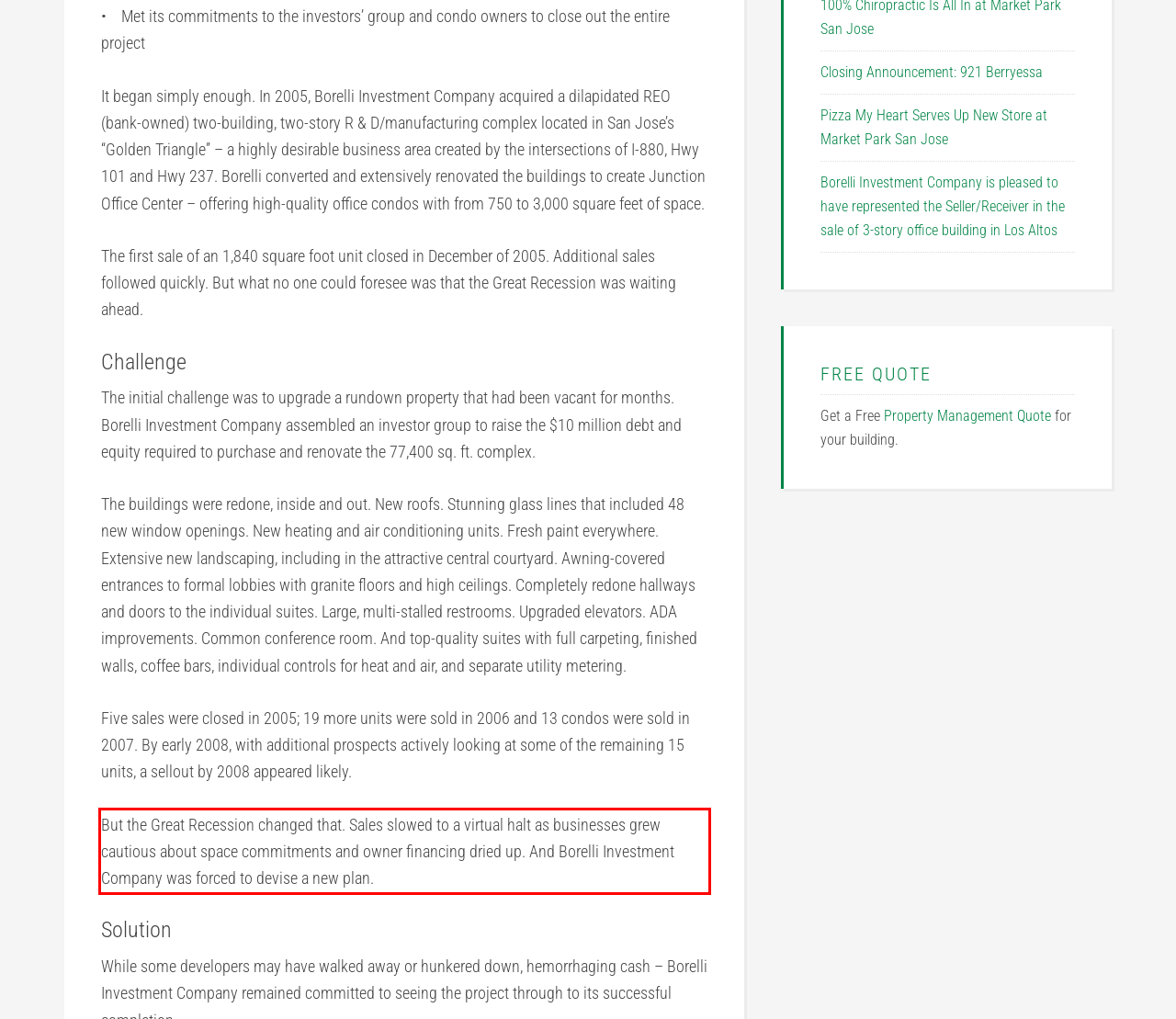Locate the red bounding box in the provided webpage screenshot and use OCR to determine the text content inside it.

But the Great Recession changed that. Sales slowed to a virtual halt as businesses grew cautious about space commitments and owner financing dried up. And Borelli Investment Company was forced to devise a new plan.